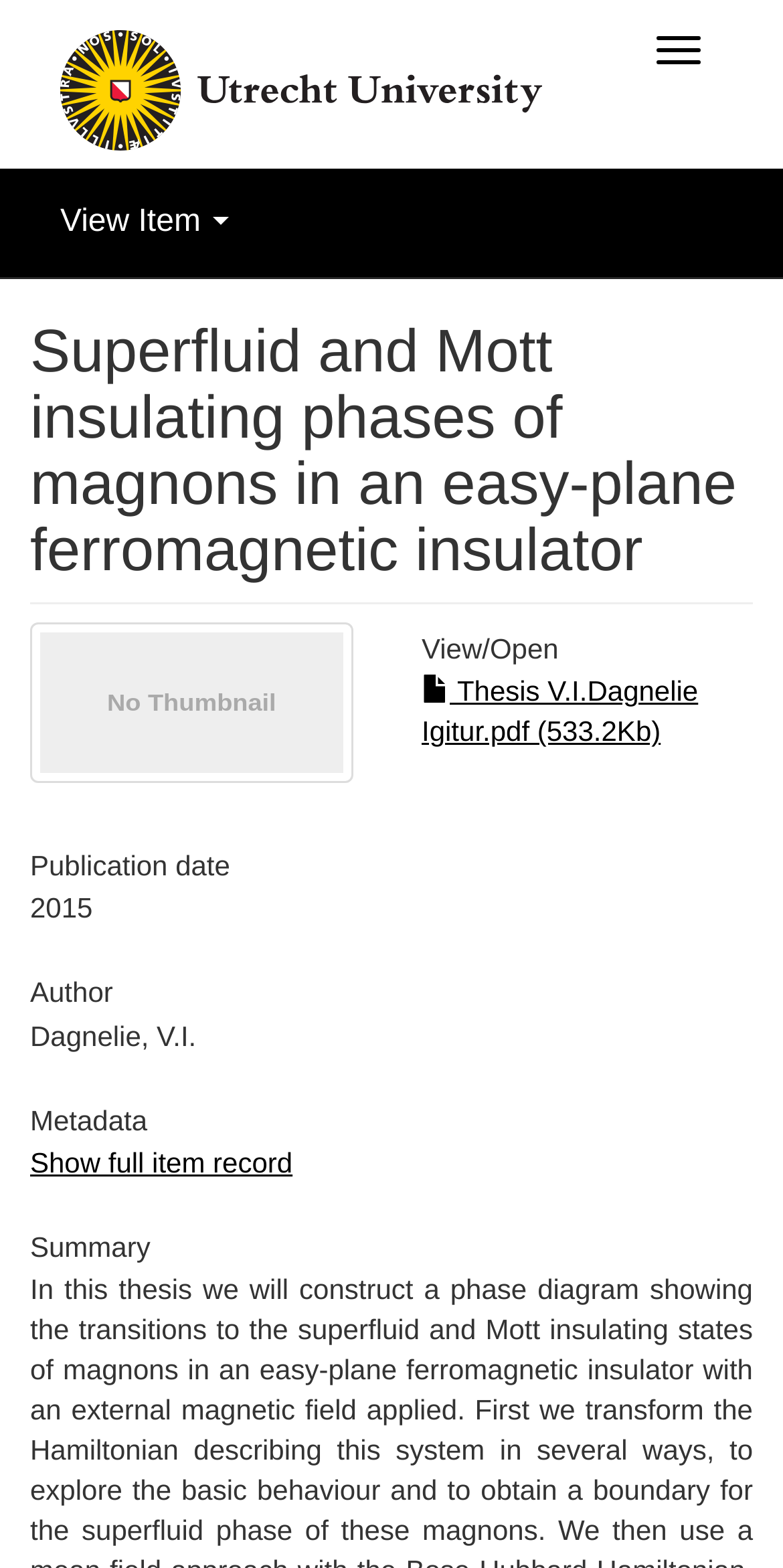What is the publication date of the thesis?
Provide a well-explained and detailed answer to the question.

I found the publication date by looking at the 'Publication date' heading and the corresponding static text '2015' below it.